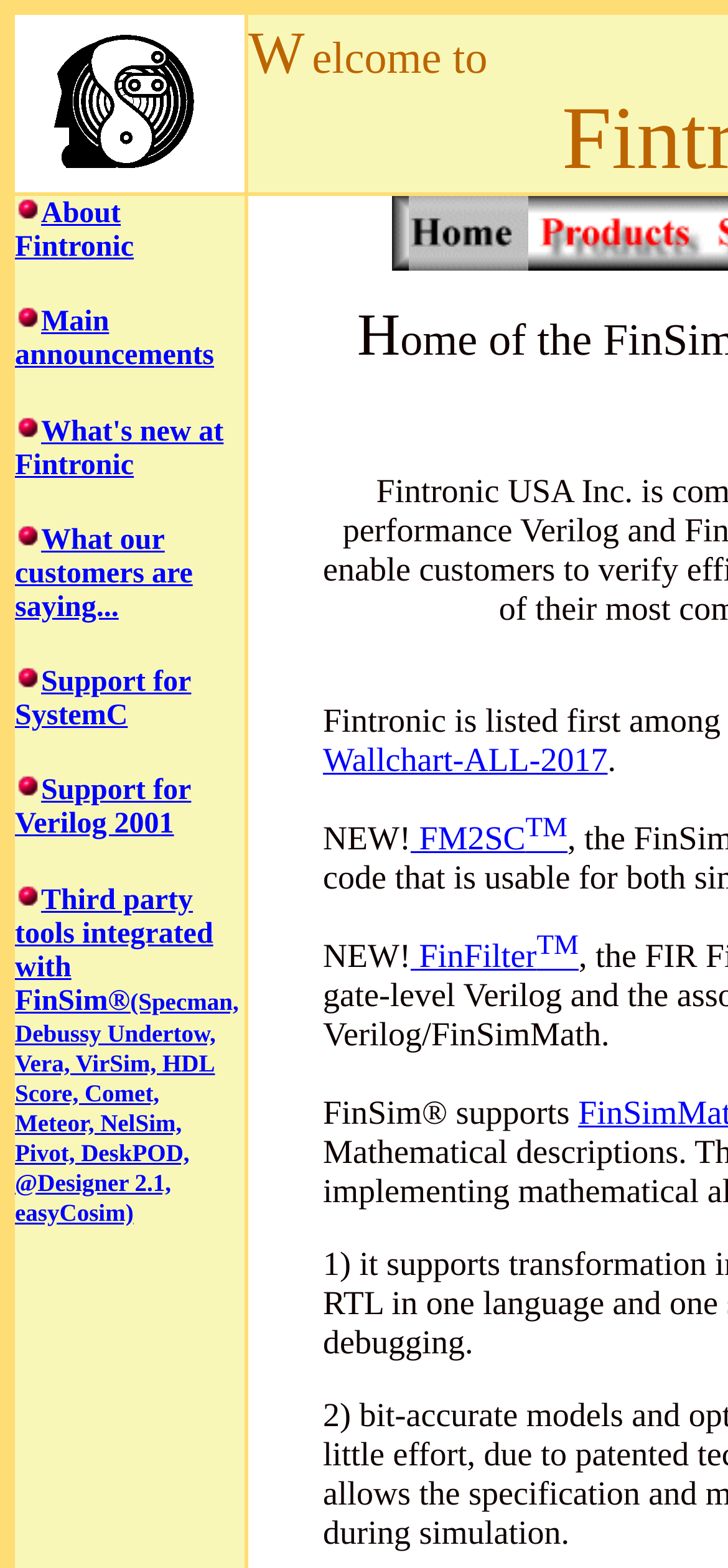What is the last bullet point on the webpage?
Your answer should be a single word or phrase derived from the screenshot.

Third party tools integrated with FinSim